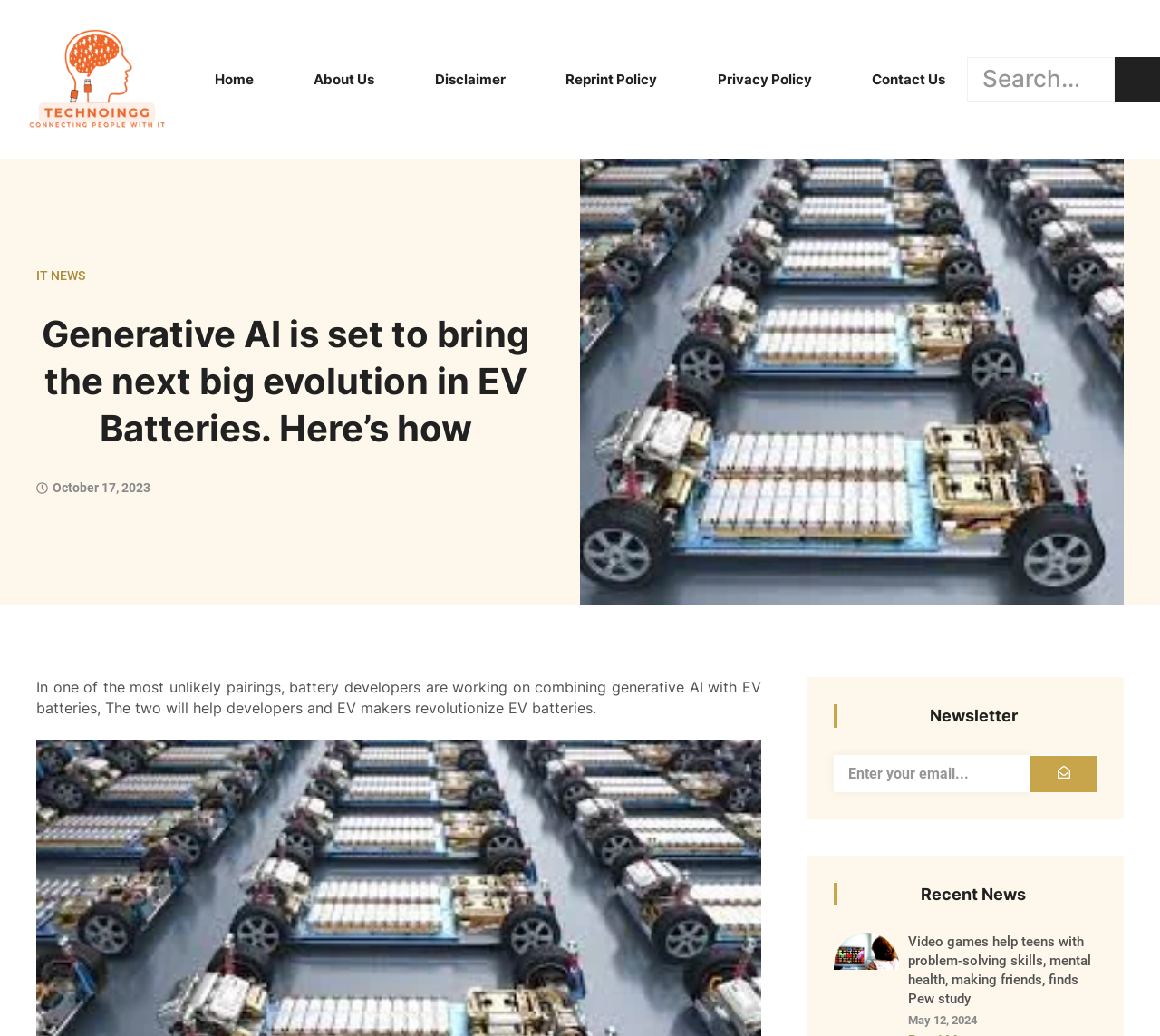Kindly determine the bounding box coordinates for the area that needs to be clicked to execute this instruction: "Contact us".

[0.734, 0.057, 0.833, 0.096]